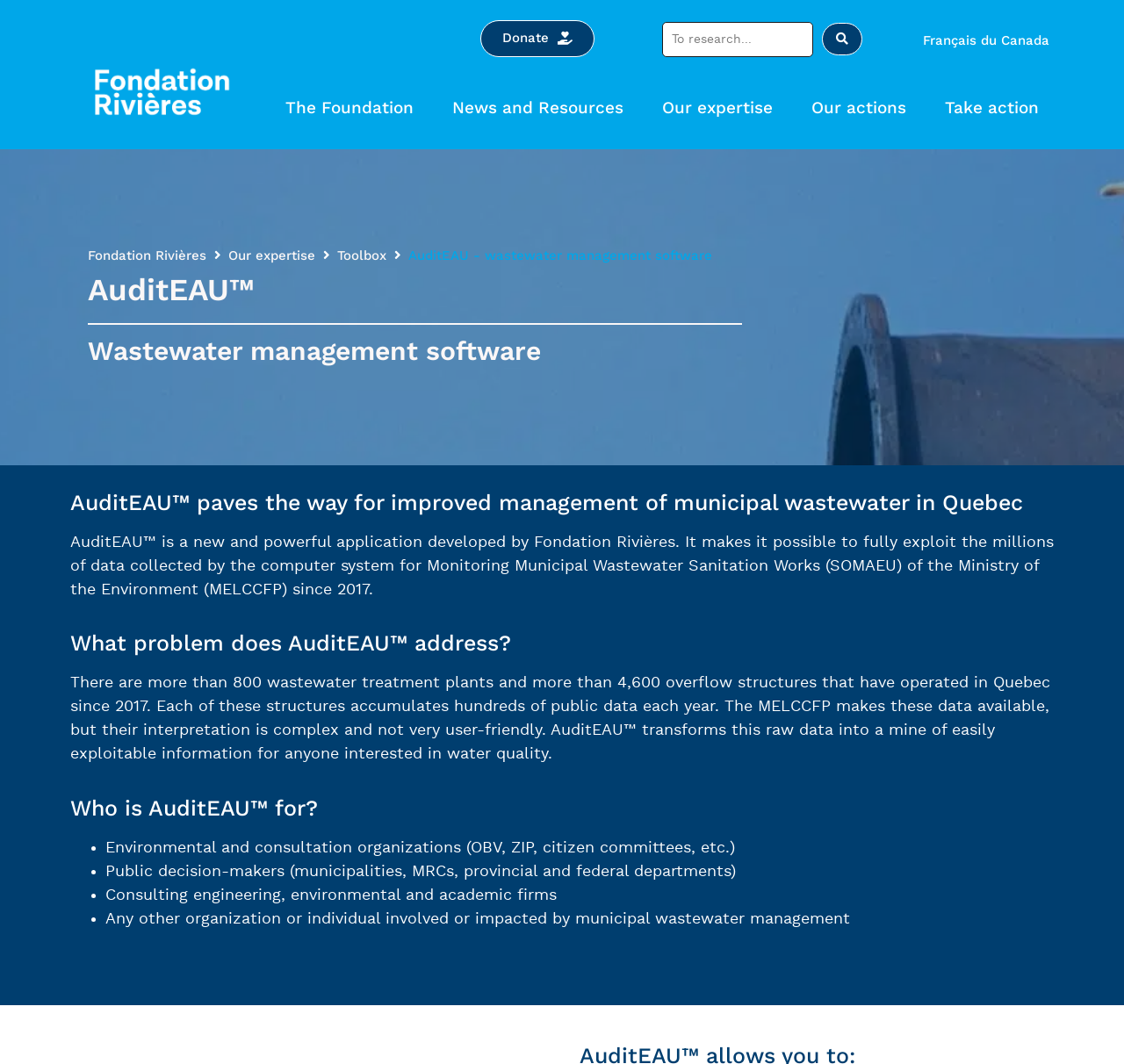Find the bounding box coordinates of the element to click in order to complete this instruction: "Explore the toolbox". The bounding box coordinates must be four float numbers between 0 and 1, denoted as [left, top, right, bottom].

[0.3, 0.231, 0.344, 0.249]